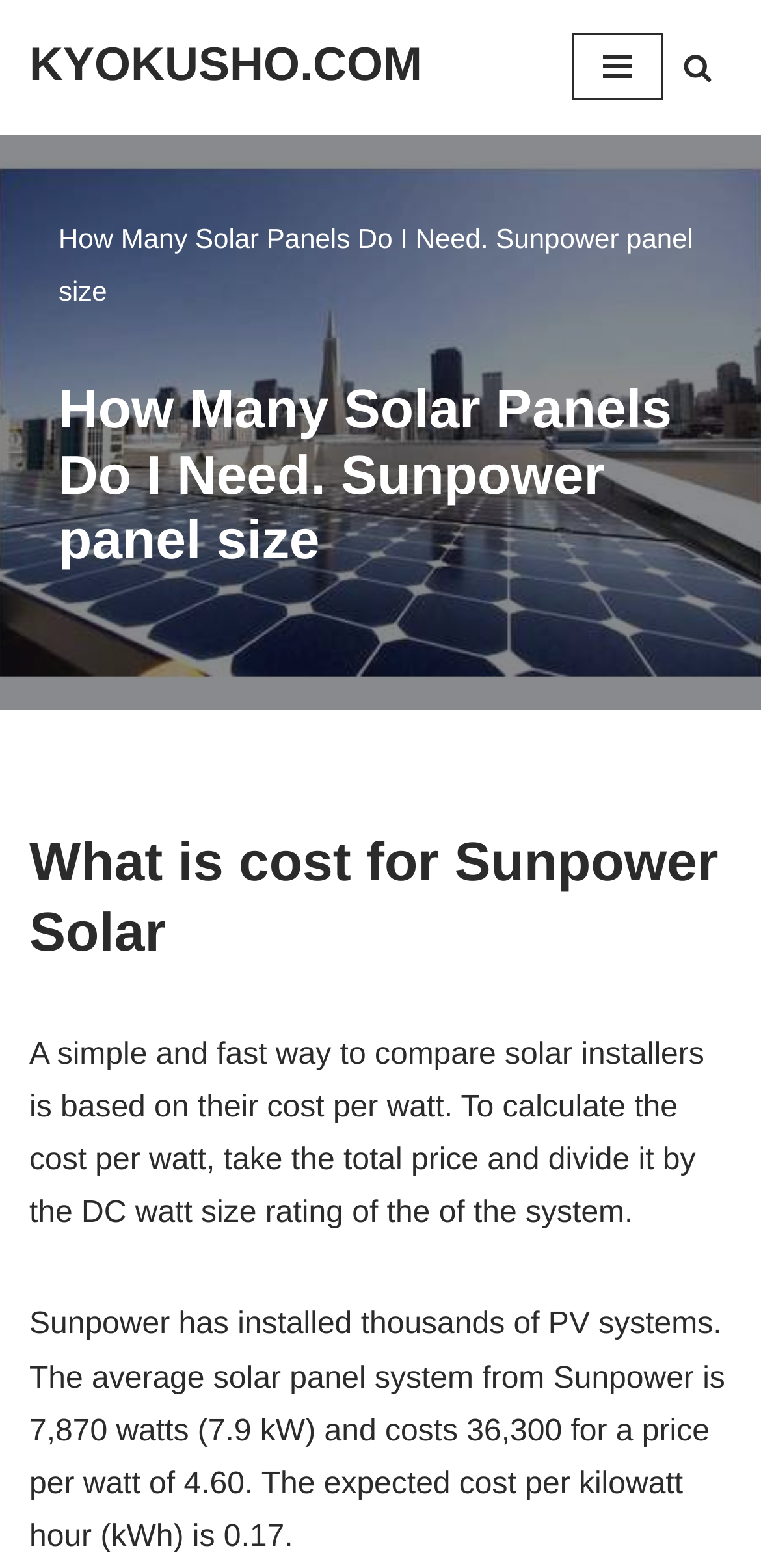Generate a thorough description of the webpage.

The webpage is about solar panels, specifically discussing how to determine the number of solar panels needed and the cost of Sunpower Solar systems. At the top left of the page, there is a link to "Skip to content" and a link to the website's homepage, "KYOKUSHO.COM". To the right of these links, there is a button to expand the navigation menu. Further to the right, there is a search link accompanied by a small image.

Below these top navigation elements, the main content of the page begins with a heading that reads "How Many Solar Panels Do I Need. Sunpower panel size". This heading is followed by a subheading that asks "What is cost for Sunpower Solar". Below this subheading, there is a paragraph of text that explains how to compare solar installers based on their cost per watt. 

Further down the page, there is another paragraph that provides specific information about Sunpower's solar panel systems, including their average system size, cost, and expected cost per kilowatt hour. Overall, the page appears to be providing informative content about solar panels and their costs.